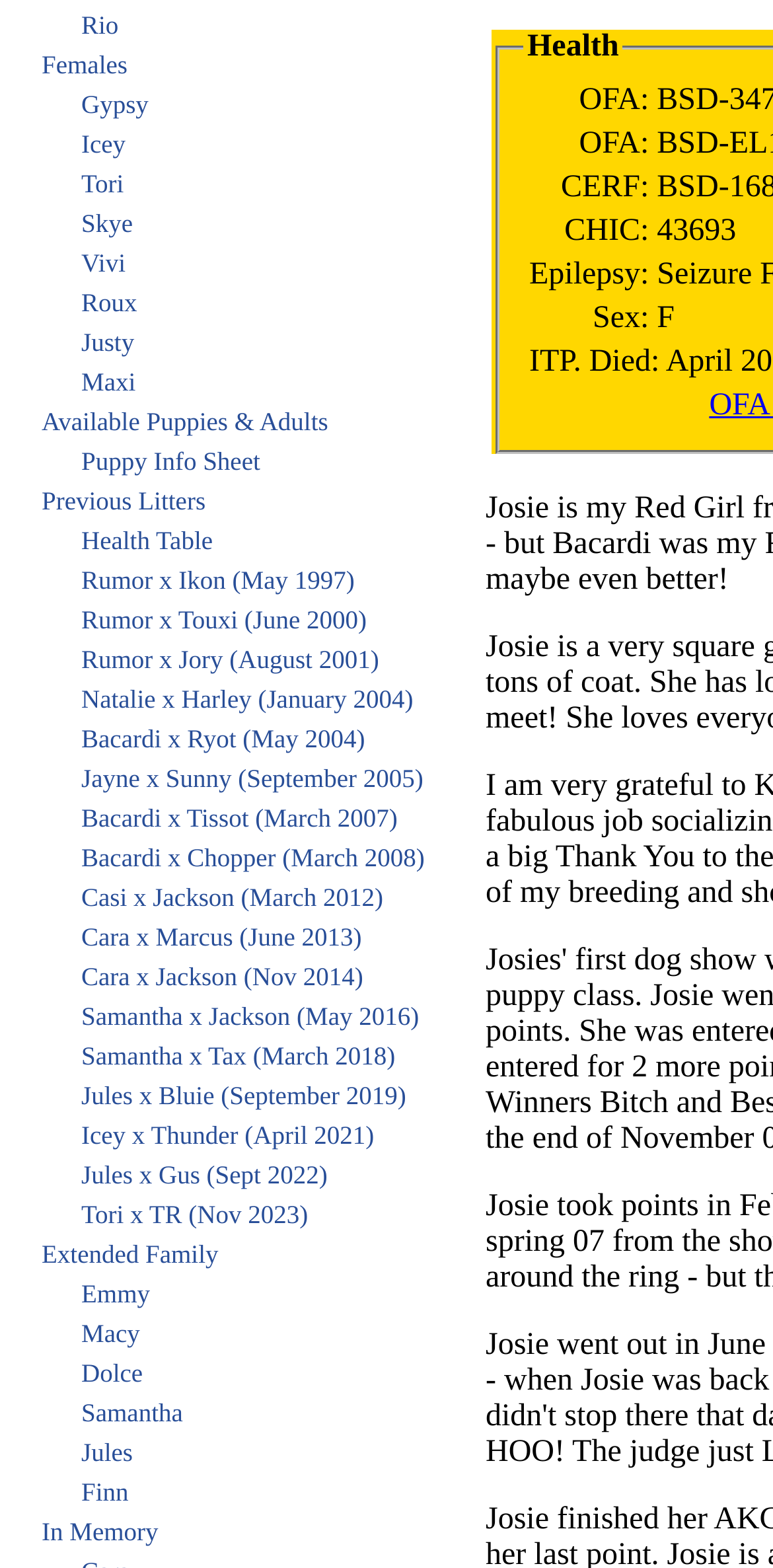How many litters are listed?
Please respond to the question with a detailed and informative answer.

I counted the number of menu items that appear to be litter names, such as 'Rumor x Ikon (May 1997)' and found 14 of them.